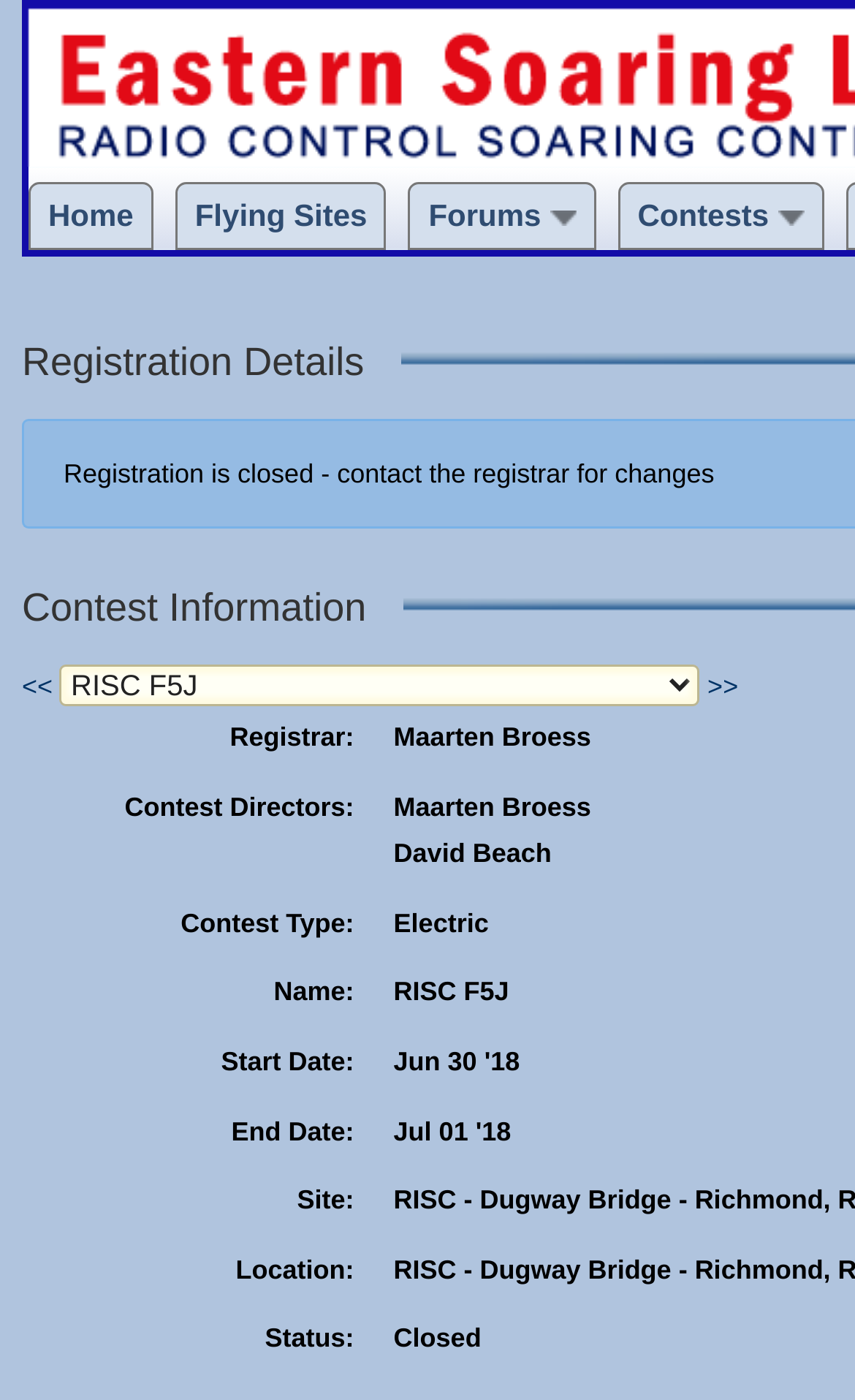What is the type of contest?
Offer a detailed and exhaustive answer to the question.

I determined the answer by looking at the 'Contest Type:' label and its corresponding value 'Electric' on the webpage.